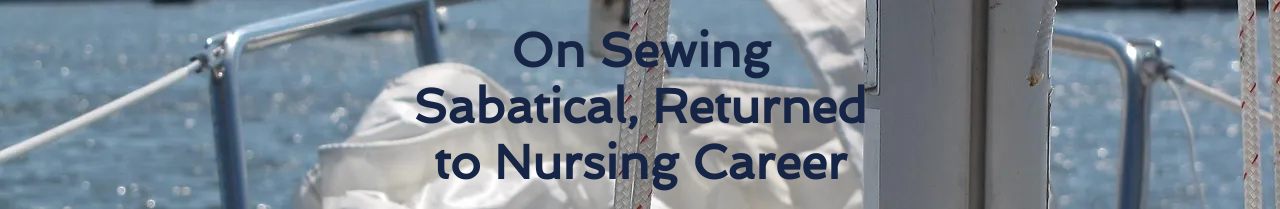Answer the following query with a single word or phrase:
What is overlaid on the background?

text